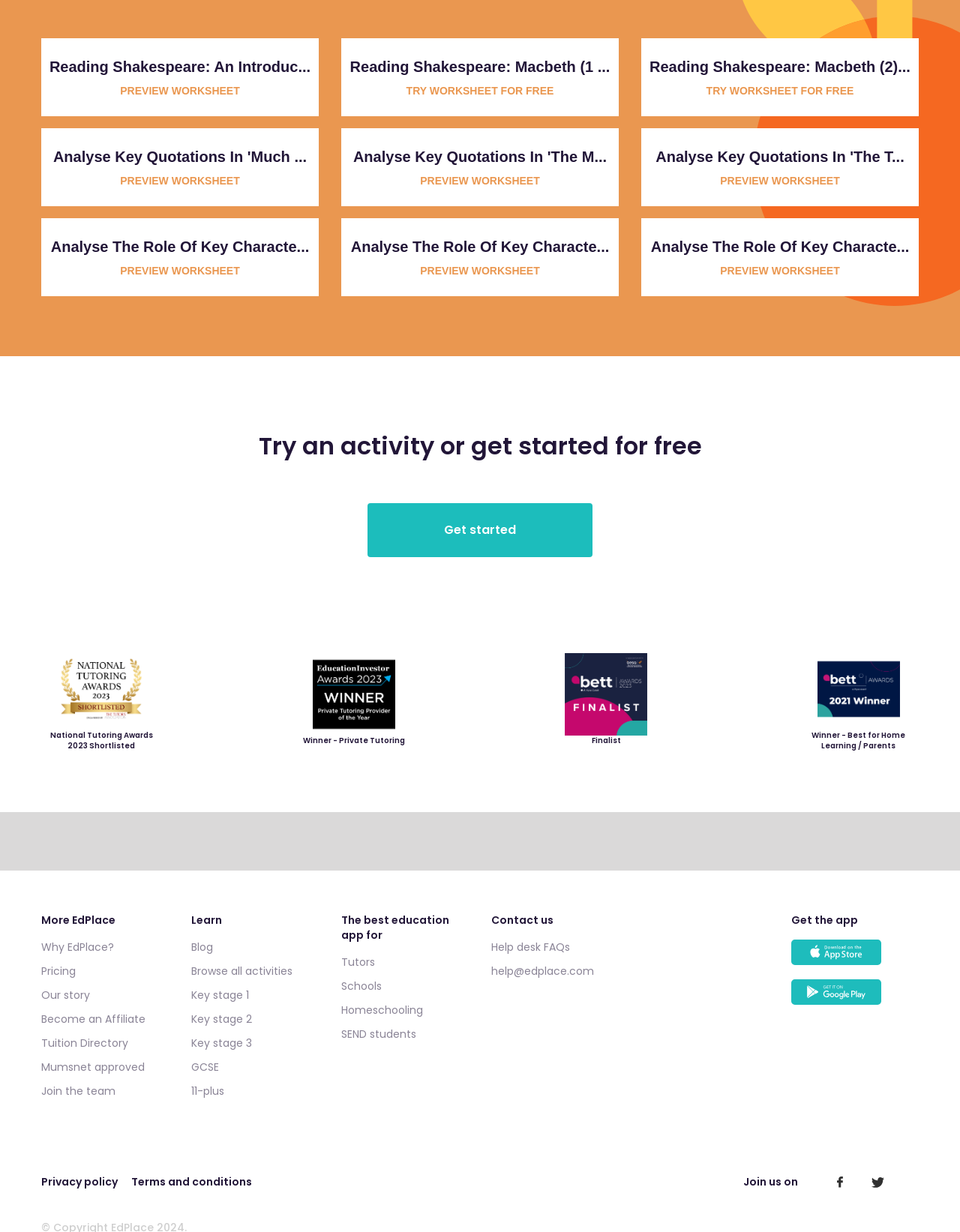Point out the bounding box coordinates of the section to click in order to follow this instruction: "Visit 'BlazeThemes'".

None